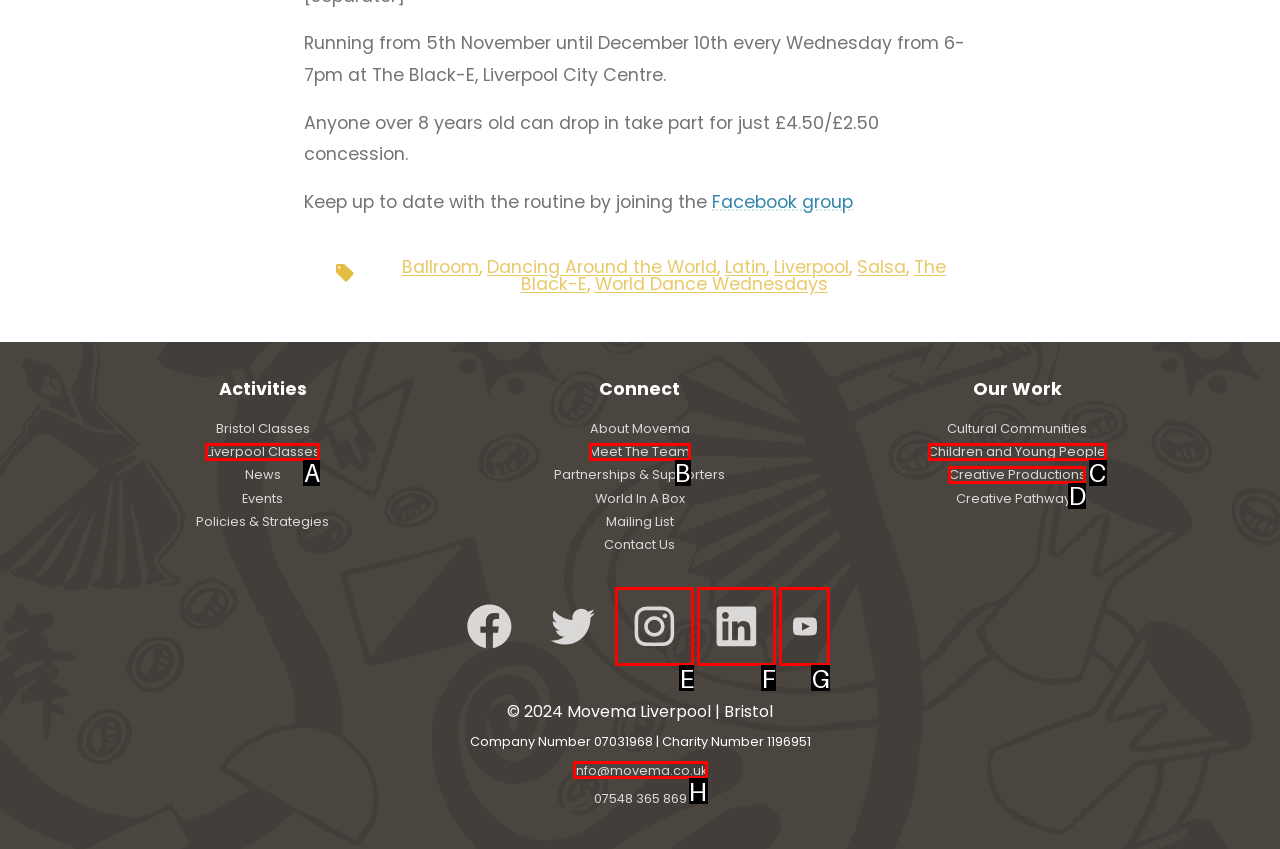From the available choices, determine which HTML element fits this description: Liverpool Classes Respond with the correct letter.

A